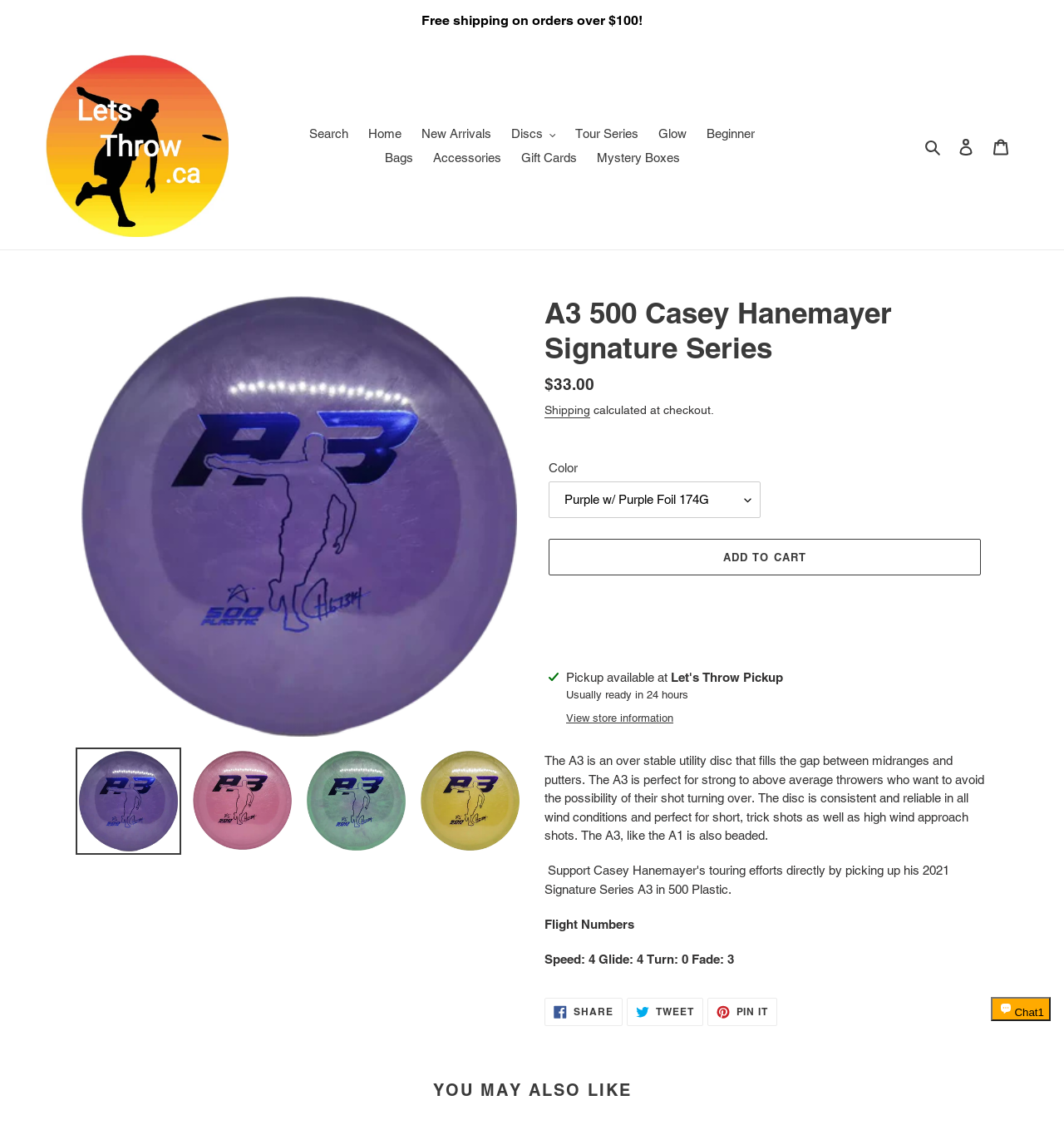Determine the bounding box coordinates for the area you should click to complete the following instruction: "Click on the 'Let's Throw' link".

[0.043, 0.049, 0.215, 0.21]